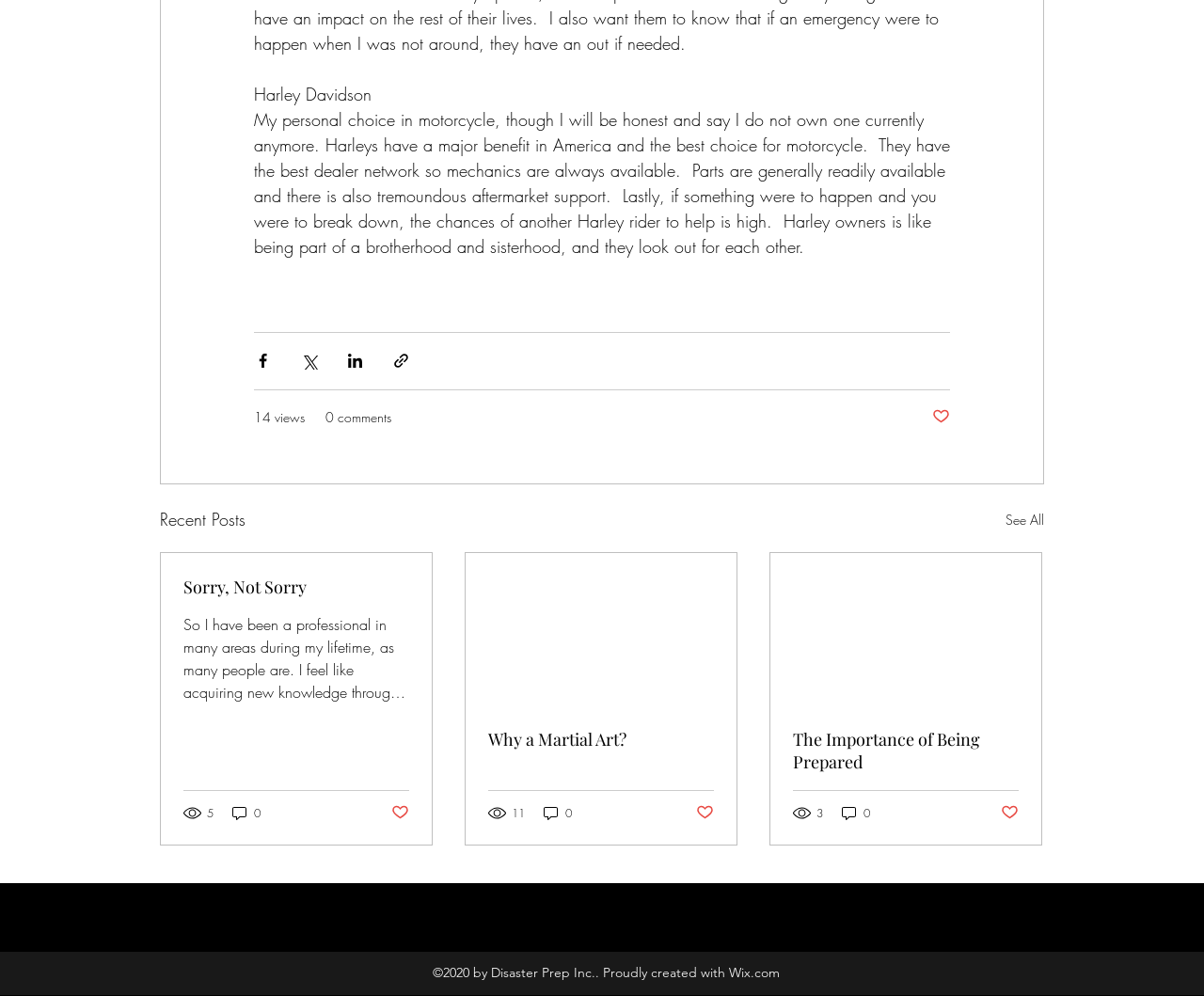Locate the bounding box coordinates of the element you need to click to accomplish the task described by this instruction: "Read the article about 'See Solitary Cuban Girls having Relationships & Relationships'".

None